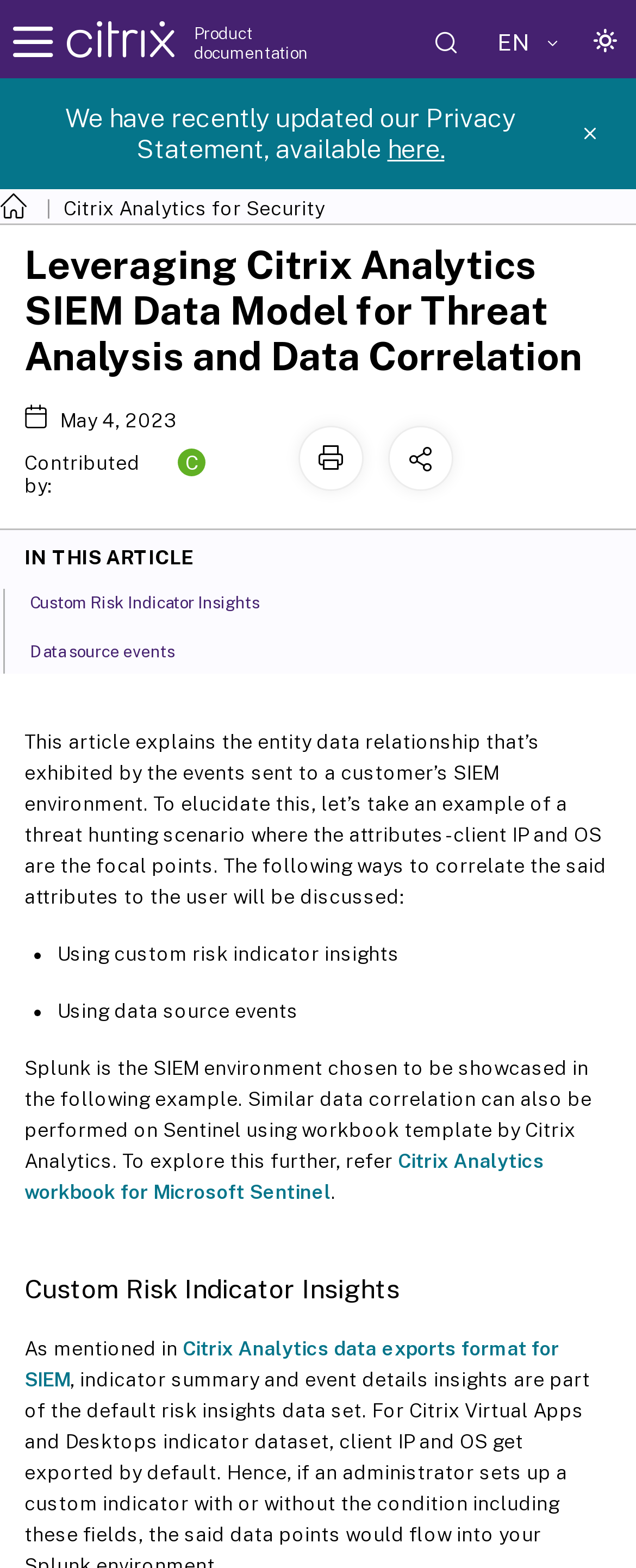What is the related workbook template mentioned?
Please answer the question with a detailed response using the information from the screenshot.

The related workbook template is mentioned in the link element that says 'Citrix Analytics workbook for Microsoft Sentinel', which is related to the example discussed in the article.